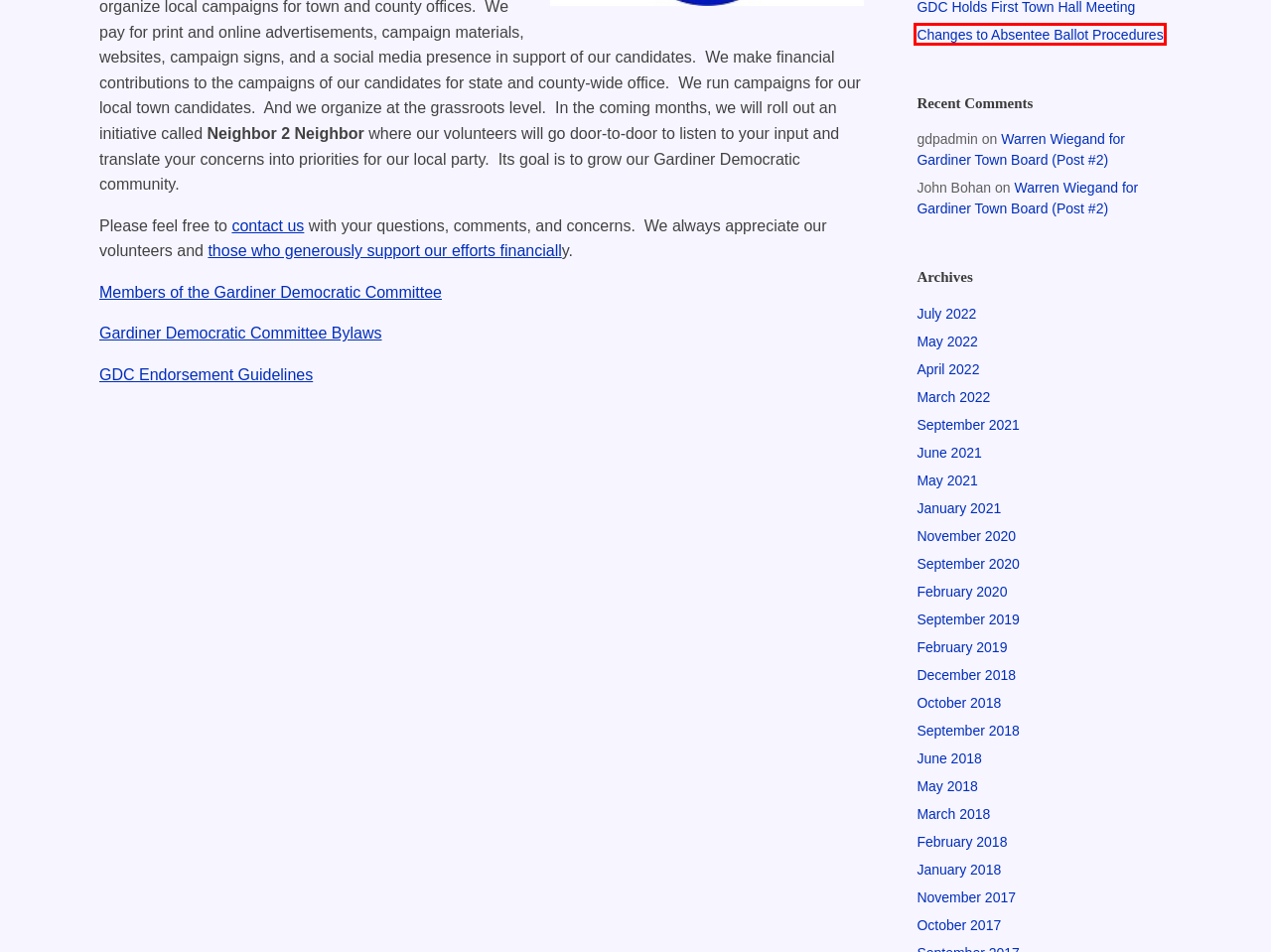You have received a screenshot of a webpage with a red bounding box indicating a UI element. Please determine the most fitting webpage description that matches the new webpage after clicking on the indicated element. The choices are:
A. Changes to Absentee Ballot Procedures – Gardiner Democrats
B. March 2018 – Gardiner Democrats
C. July 2022 – Gardiner Democrats
D. April 2022 – Gardiner Democrats
E. September 2021 – Gardiner Democrats
F. March 2022 – Gardiner Democrats
G. May 2021 – Gardiner Democrats
H. January 2018 – Gardiner Democrats

A